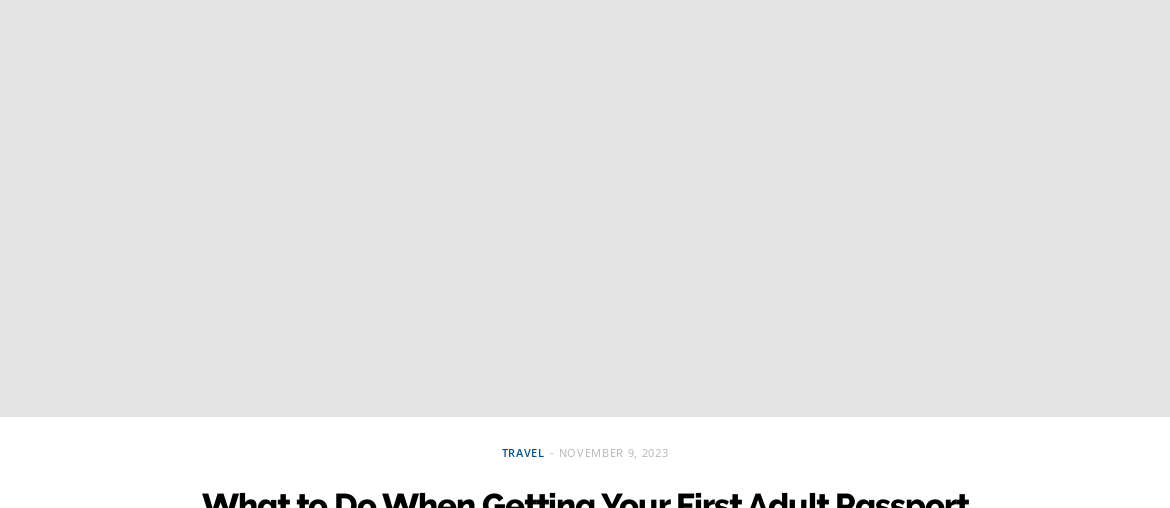Provide your answer in one word or a succinct phrase for the question: 
What is the date of the content?

November 9, 2023